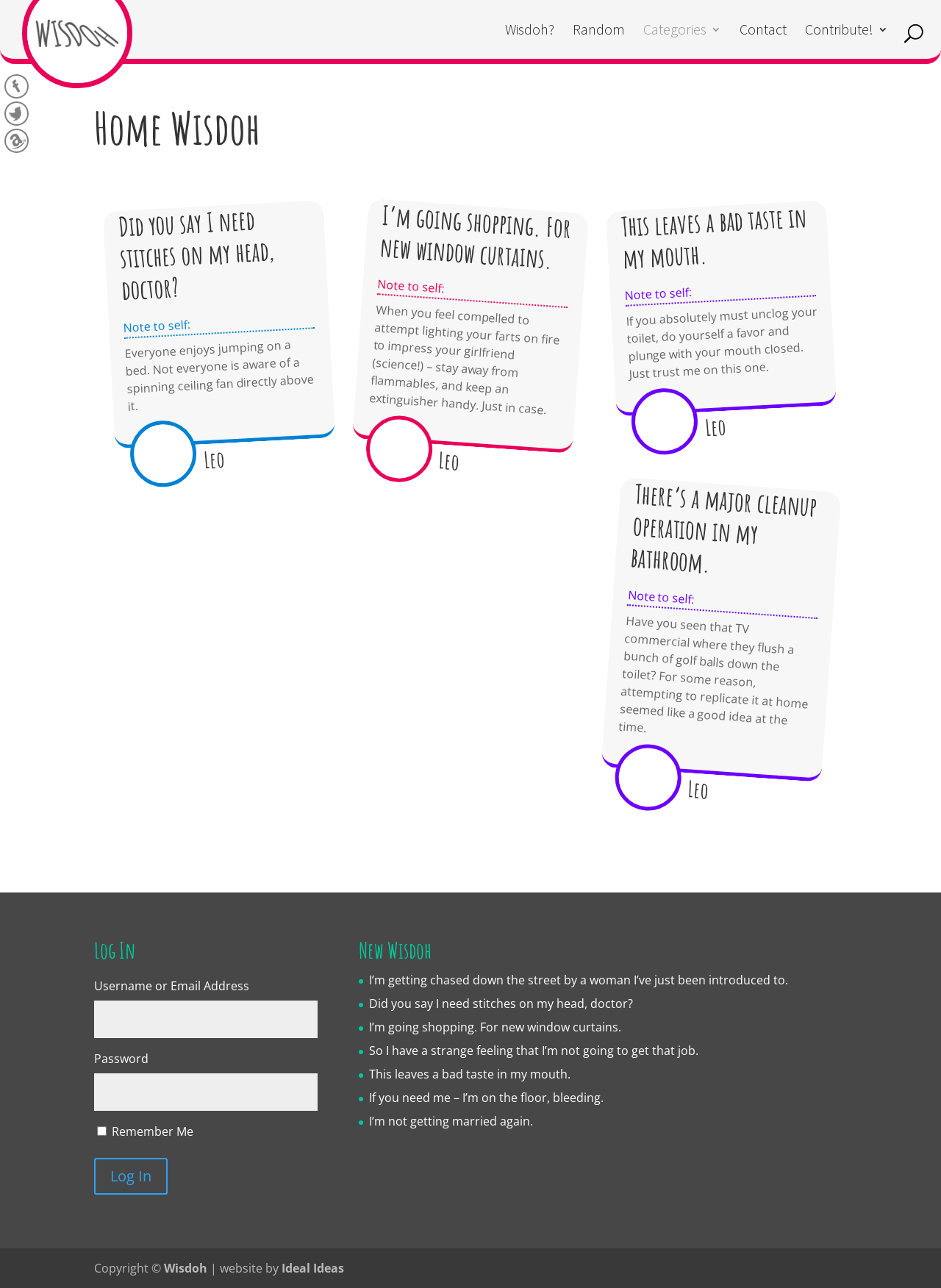What is the function of the links at the top of the webpage?
Examine the image and give a concise answer in one word or a short phrase.

Navigation